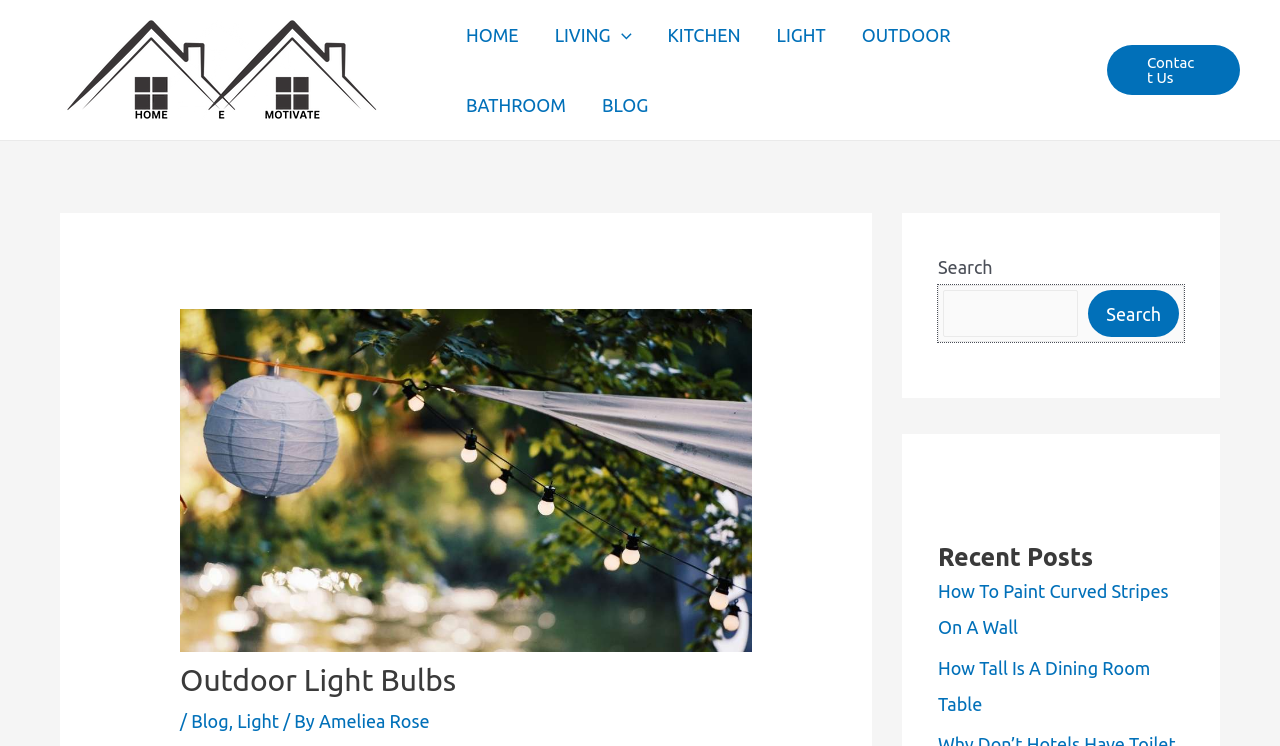What is the navigation menu?
Please provide a single word or phrase as your answer based on the image.

HOME, LIVING, KITCHEN, LIGHT, OUTDOOR, BATHROOM, BLOG